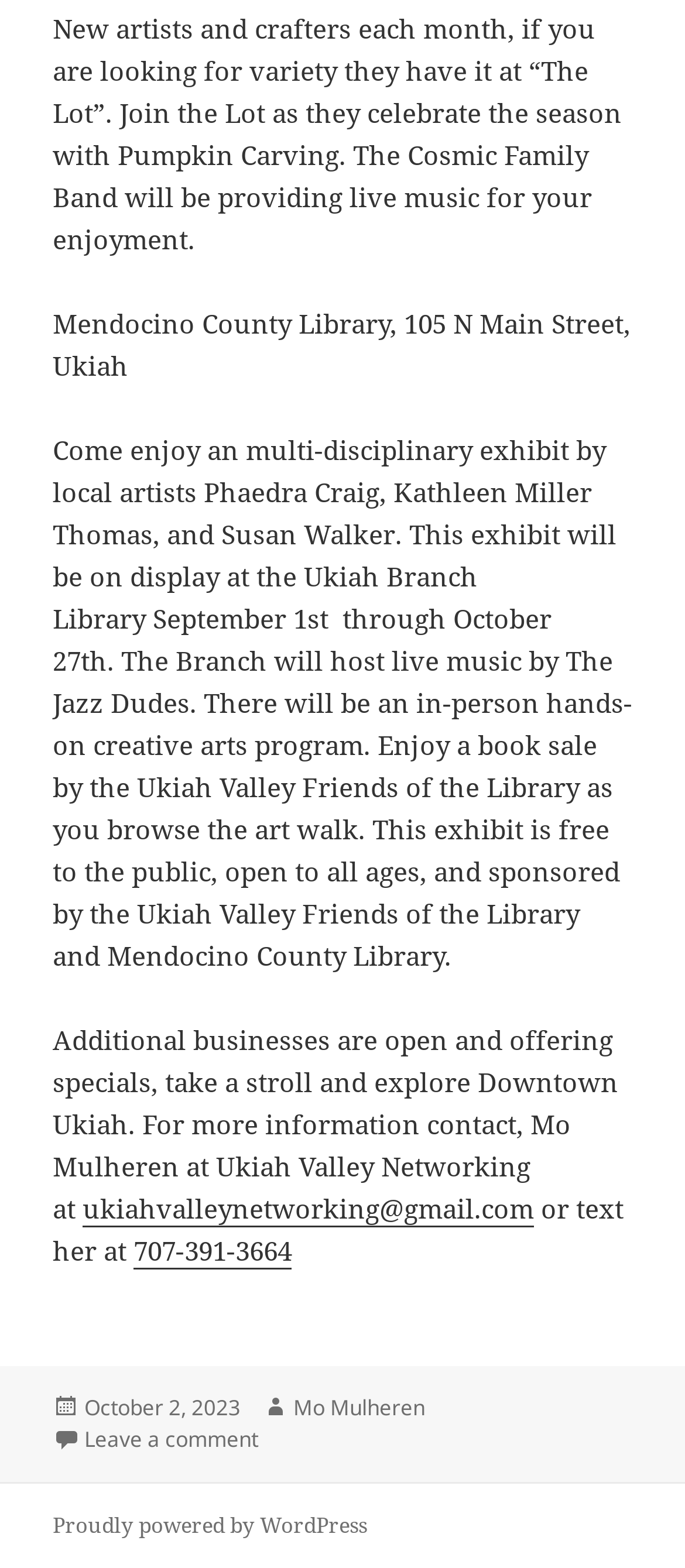Analyze the image and answer the question with as much detail as possible: 
Who is providing live music at the Ukiah Branch Library?

According to the third StaticText element, The Jazz Dudes are providing live music at the Ukiah Branch Library as part of the multi-disciplinary exhibit.